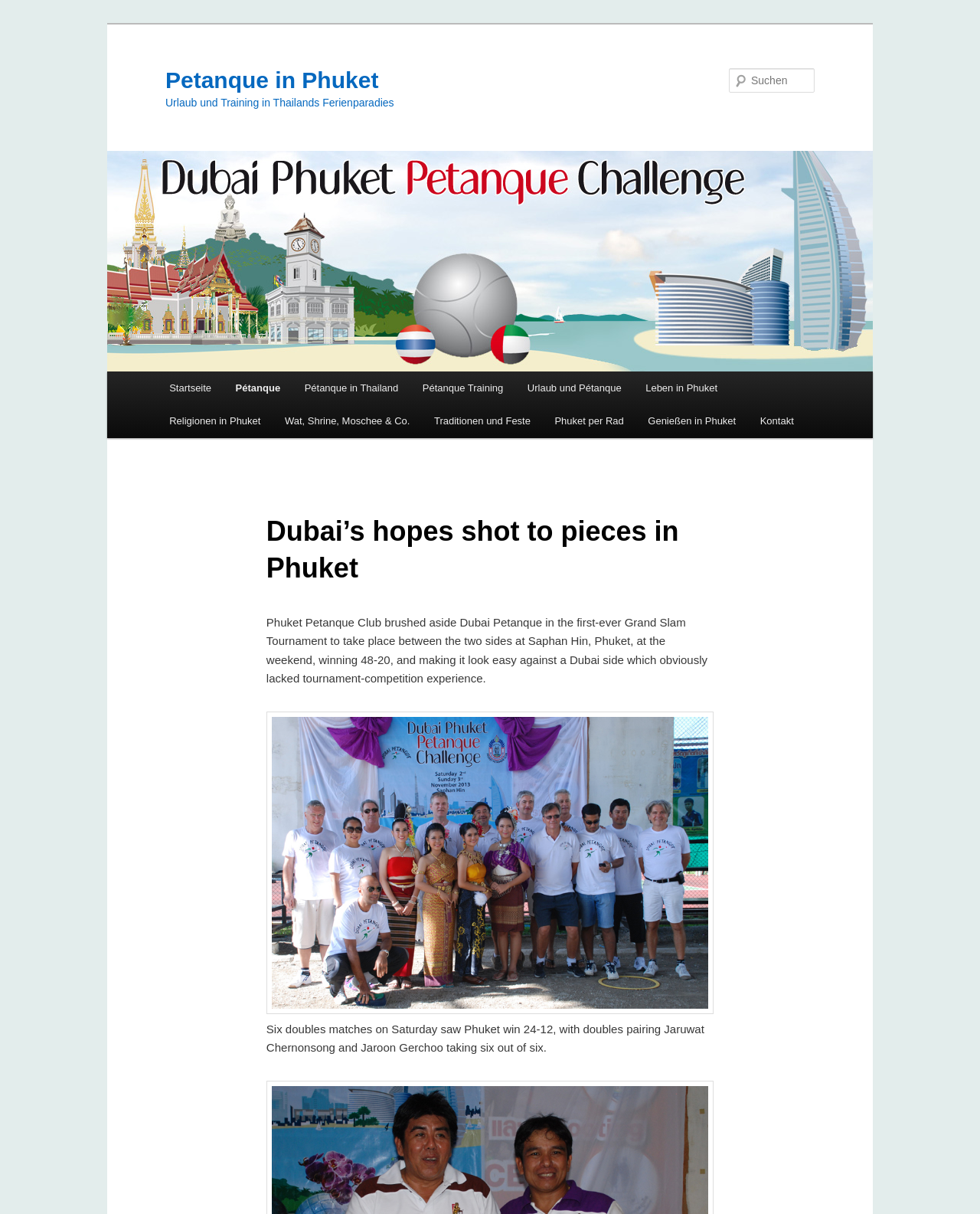Can you specify the bounding box coordinates of the area that needs to be clicked to fulfill the following instruction: "Visit the Phuket Petanque Club page"?

[0.16, 0.306, 0.228, 0.333]